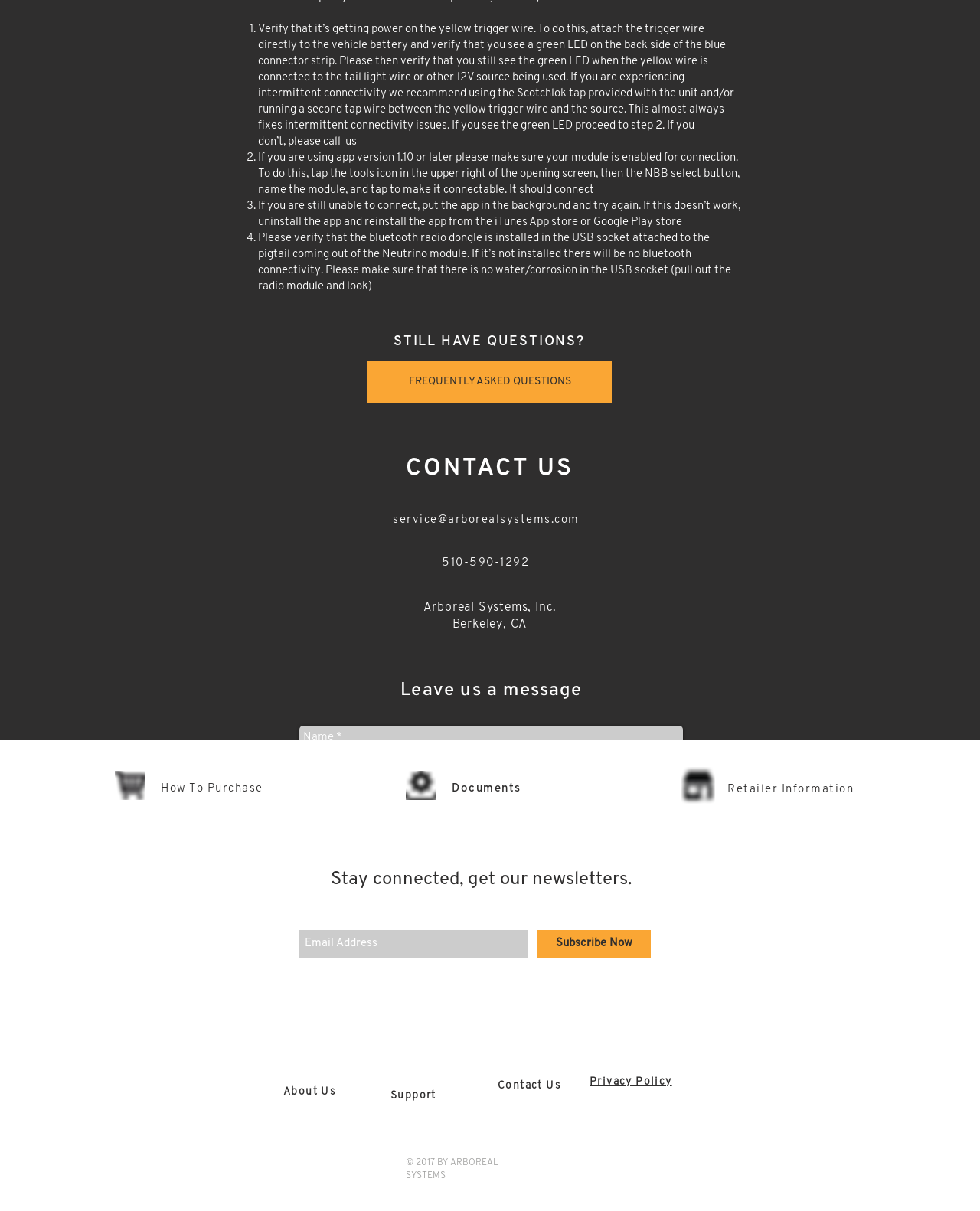Calculate the bounding box coordinates for the UI element based on the following description: "How To Purchase". Ensure the coordinates are four float numbers between 0 and 1, i.e., [left, top, right, bottom].

[0.164, 0.647, 0.268, 0.656]